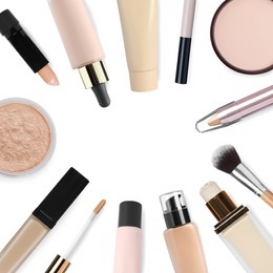Describe thoroughly the contents of the image.

This image showcases a well-arranged collection of makeup products on a clean, white background, highlighting various cosmetics essential for creating a flawless look. Featured prominently are different types of face powders, liquid foundations, concealers, and contouring palettes, each in elegant packaging. A brush is also included, hinting at tools necessary for application. The assortment suggests versatility, catering to a wide range of skin tones and makeup styles, making it ideal for both everyday looks and special occasions. The layout is aesthetically pleasing, emphasizing the beauty of the products themselves.